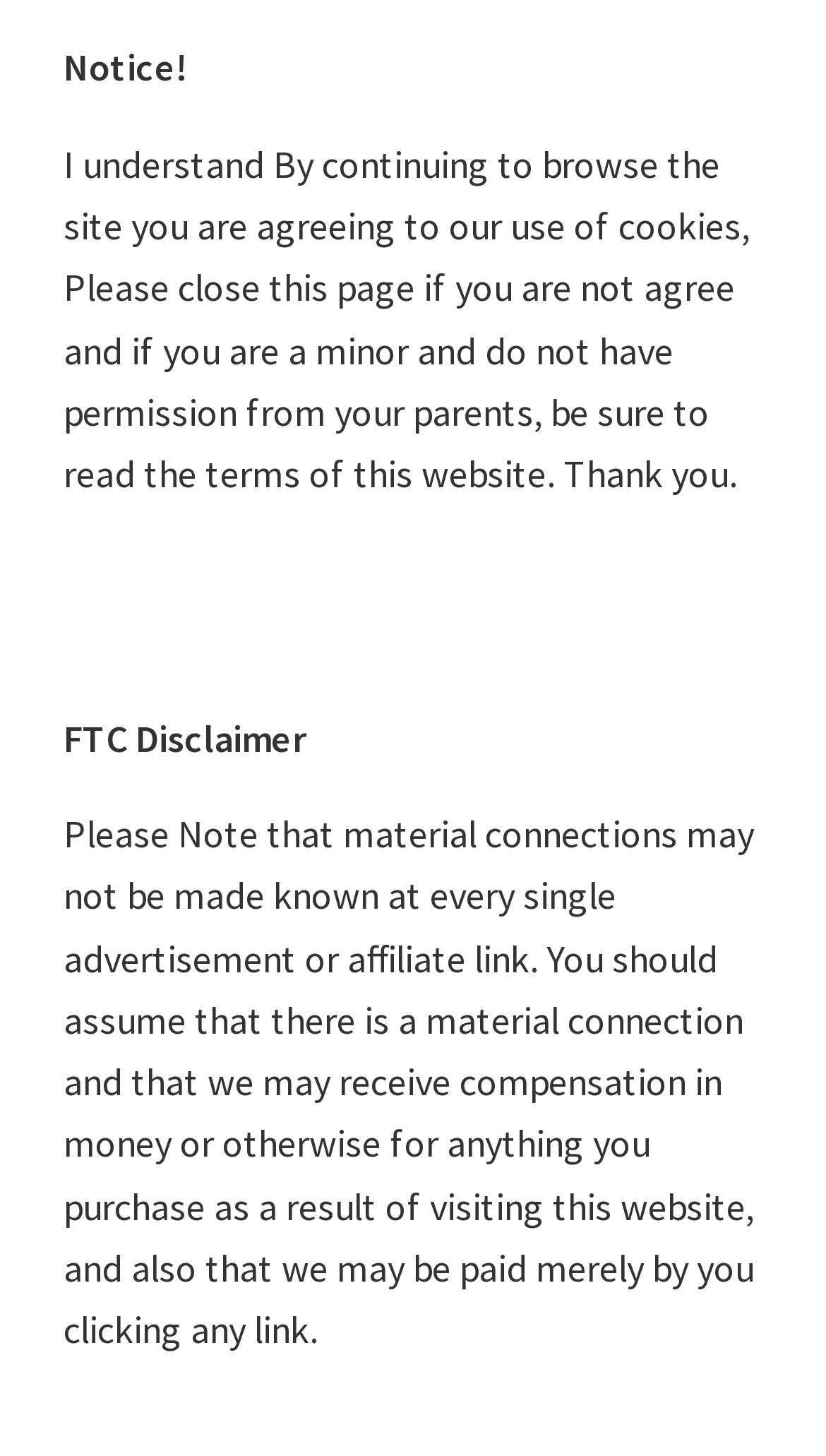Bounding box coordinates are to be given in the format (top-left x, top-left y, bottom-right x, bottom-right y). All values must be floating point numbers between 0 and 1. Provide the bounding box coordinate for the UI element described as: Twitter

[0.508, 0.928, 0.628, 0.961]